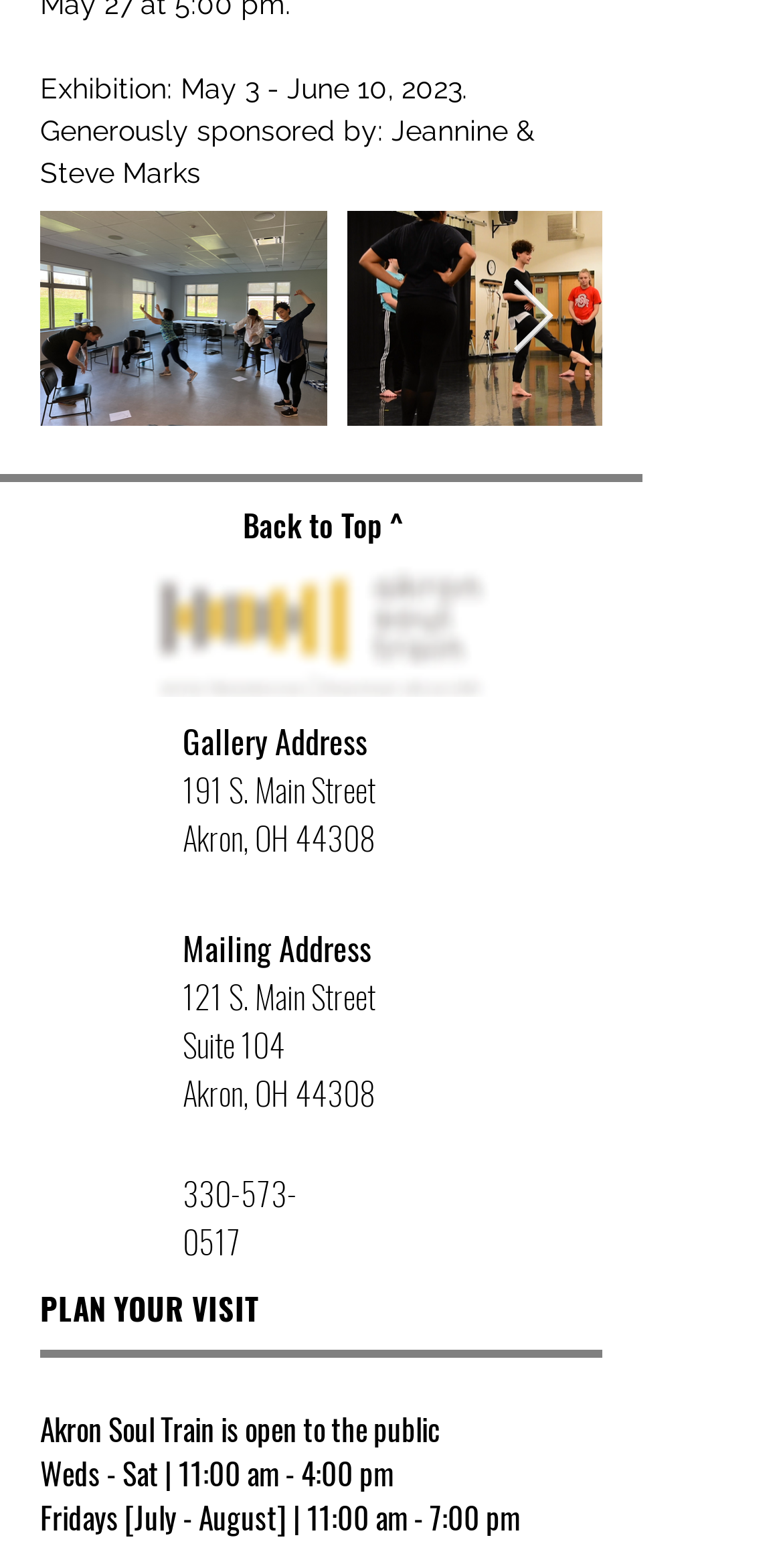Respond with a single word or phrase to the following question: What are the public hours of the Akron Soul Train?

Weds - Sat | 11:00 am - 4:00 pm